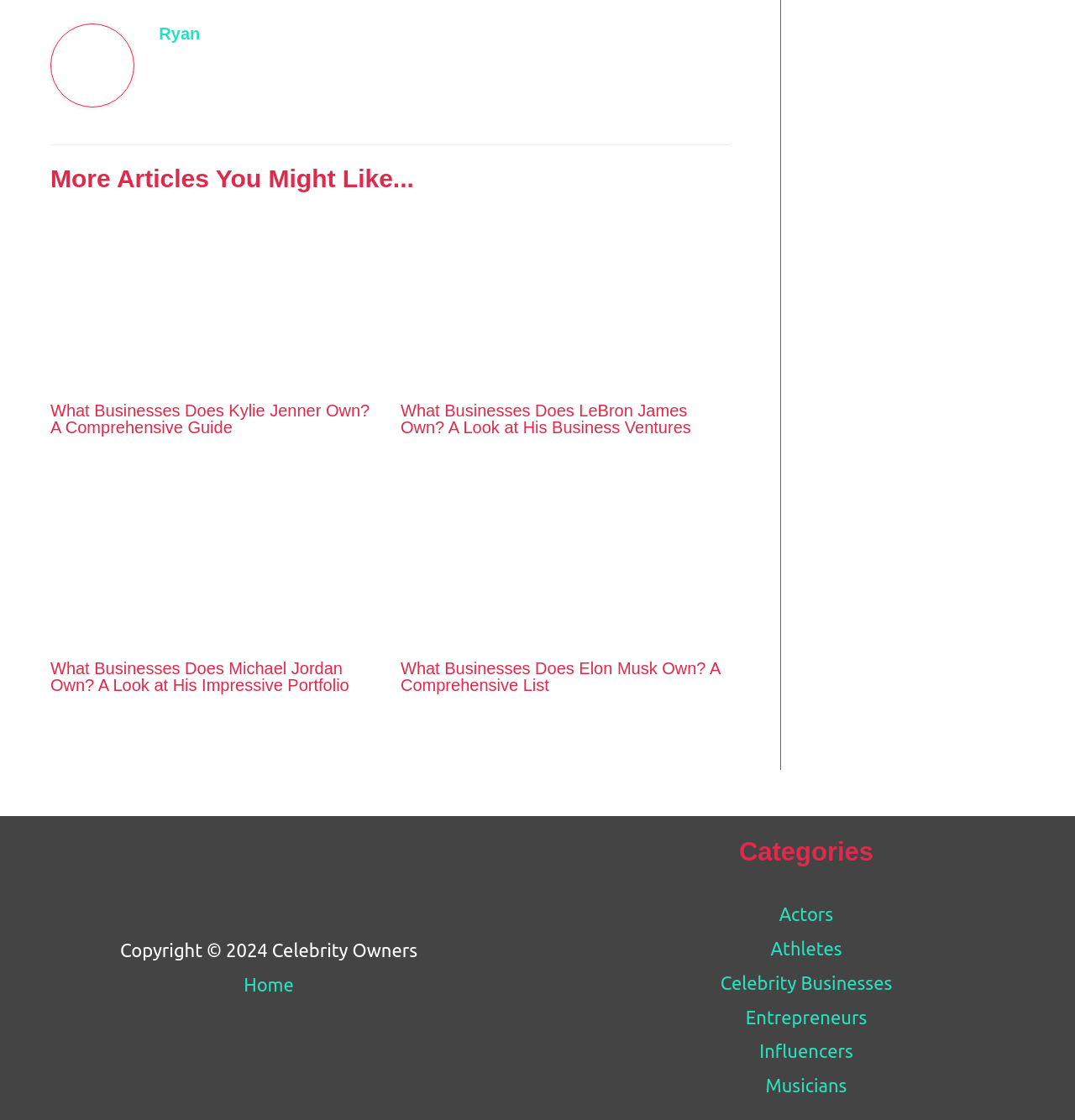Find and provide the bounding box coordinates for the UI element described with: "Celebrity Businesses".

[0.67, 0.868, 0.83, 0.887]